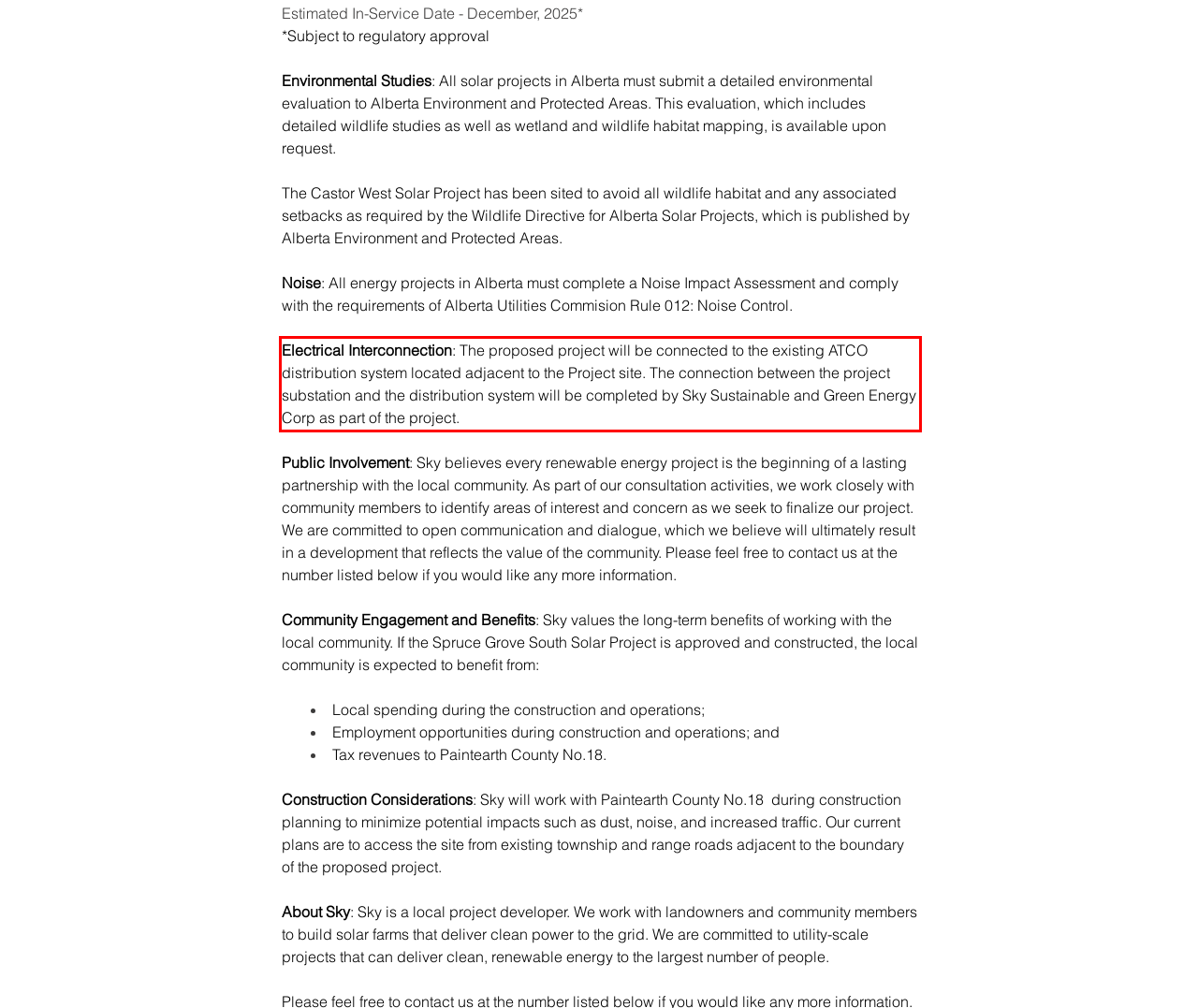Using the webpage screenshot, recognize and capture the text within the red bounding box.

Electrical Interconnection: The proposed project will be connected to the existing ATCO distribution system located adjacent to the Project site. The connection between the project substation and the distribution system will be completed by Sky Sustainable and Green Energy Corp as part of the project.